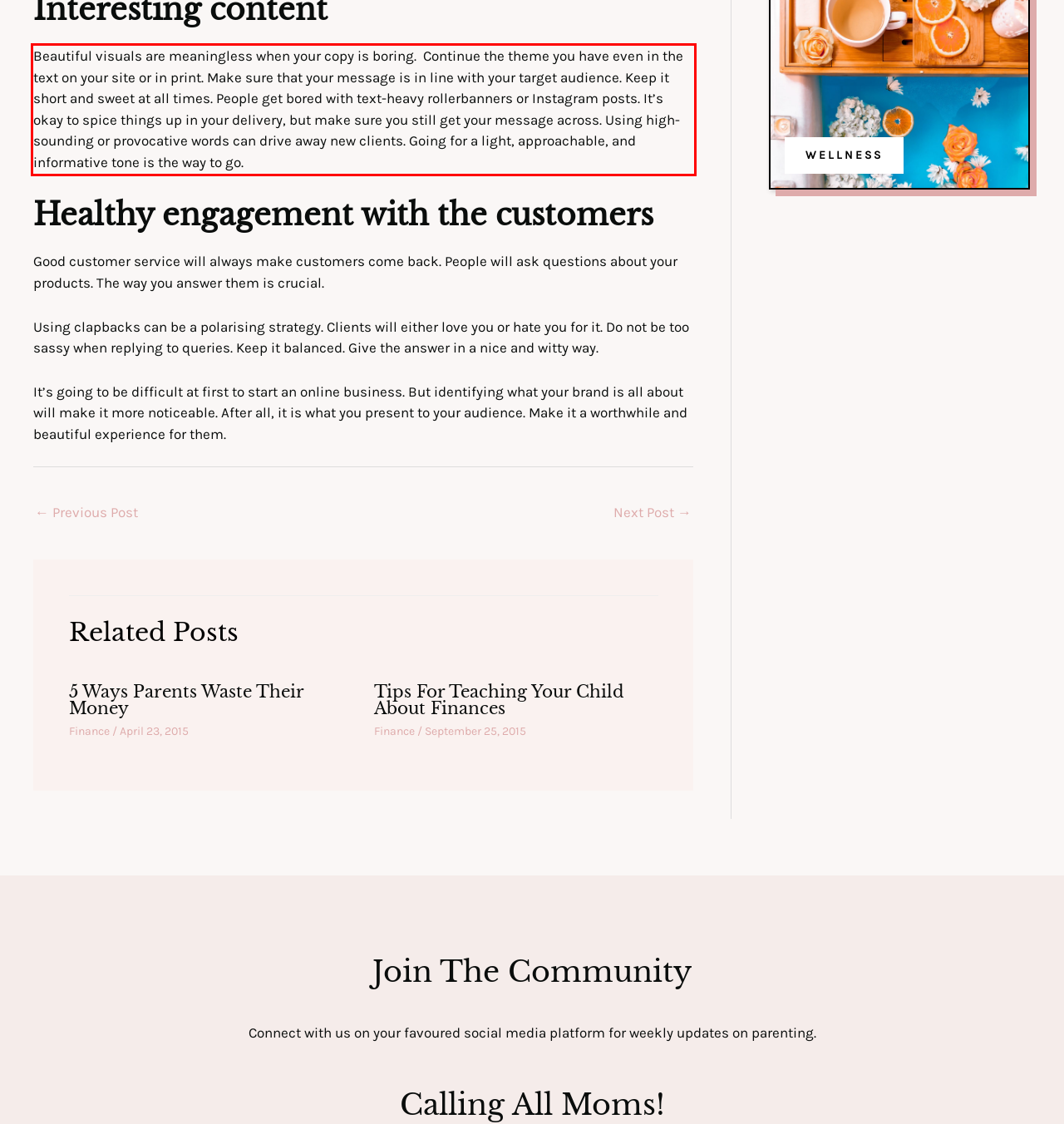By examining the provided screenshot of a webpage, recognize the text within the red bounding box and generate its text content.

Beautiful visuals are meaningless when your copy is boring. Continue the theme you have even in the text on your site or in print. Make sure that your message is in line with your target audience. Keep it short and sweet at all times. People get bored with text-heavy rollerbanners or Instagram posts. It’s okay to spice things up in your delivery, but make sure you still get your message across. Using high-sounding or provocative words can drive away new clients. Going for a light, approachable, and informative tone is the way to go.